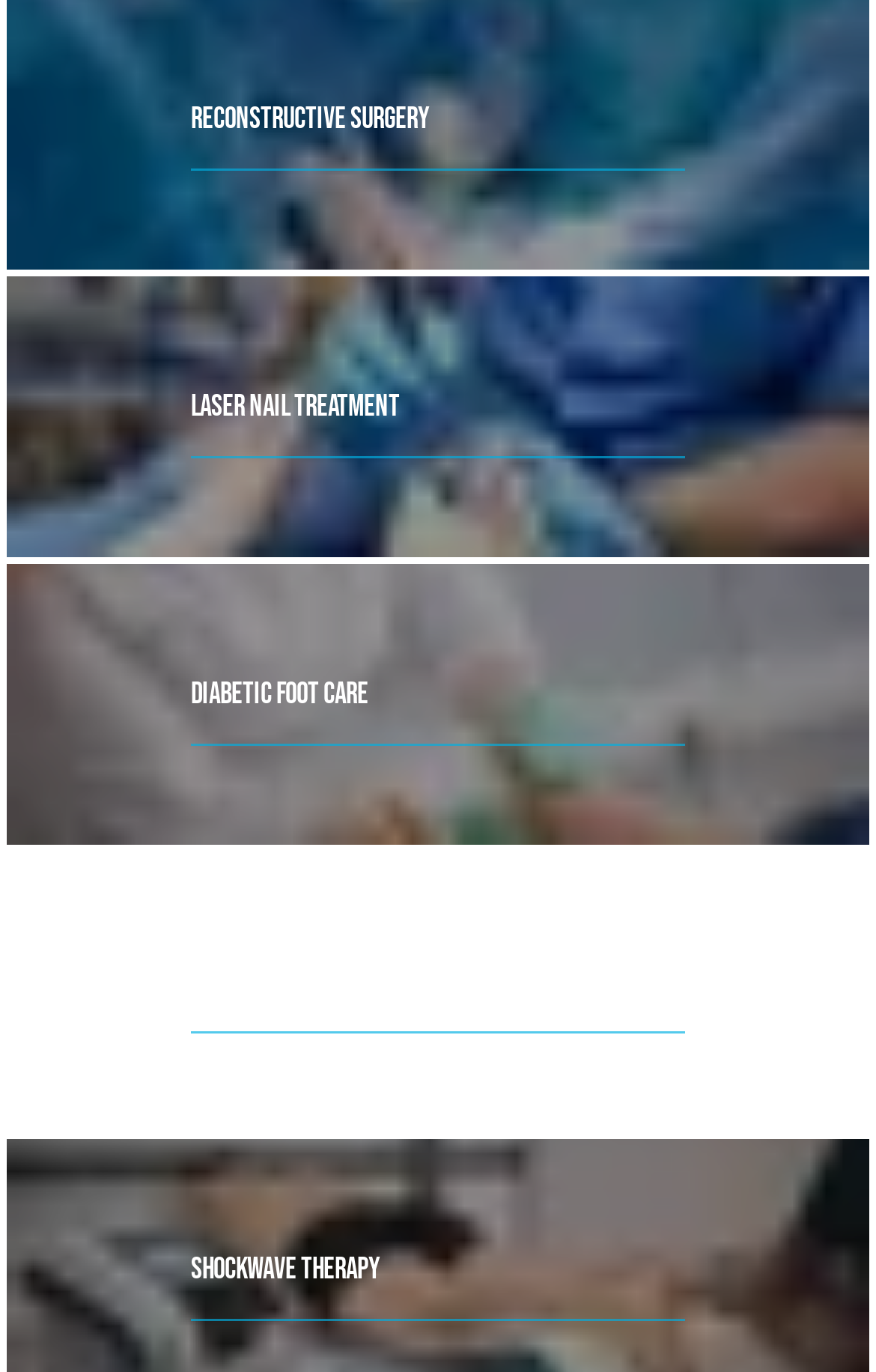What is the second treatment option related to?
Using the image as a reference, deliver a detailed and thorough answer to the question.

The second treatment option is 'Laser Nail Treatment', which suggests that it is related to nail care or nail health. This treatment option is listed below 'Reconstructive Surgery' and has an image associated with it.